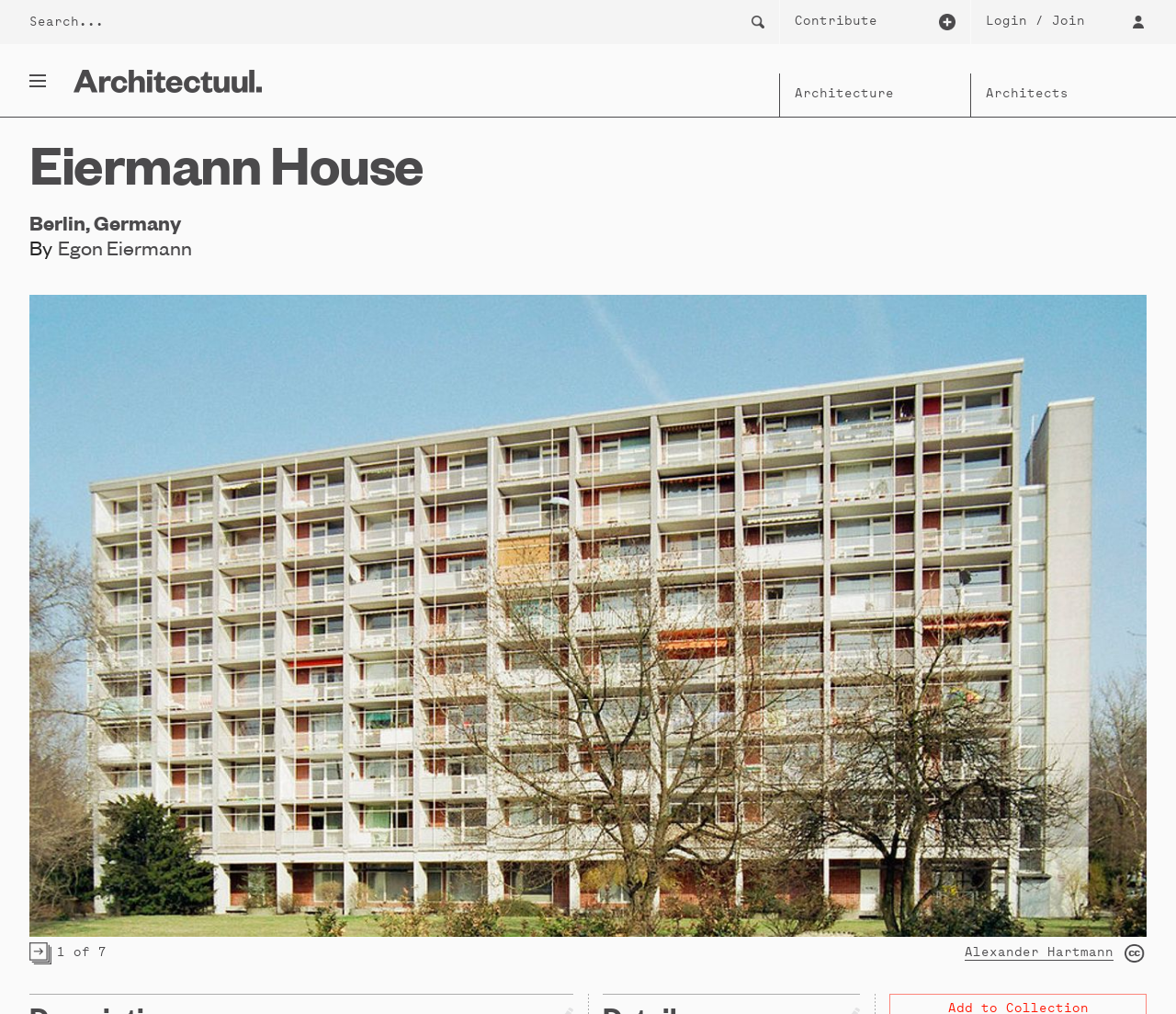Based on the element description Egon Eiermann, identify the bounding box coordinates for the UI element. The coordinates should be in the format (top-left x, top-left y, bottom-right x, bottom-right y) and within the 0 to 1 range.

[0.049, 0.237, 0.163, 0.262]